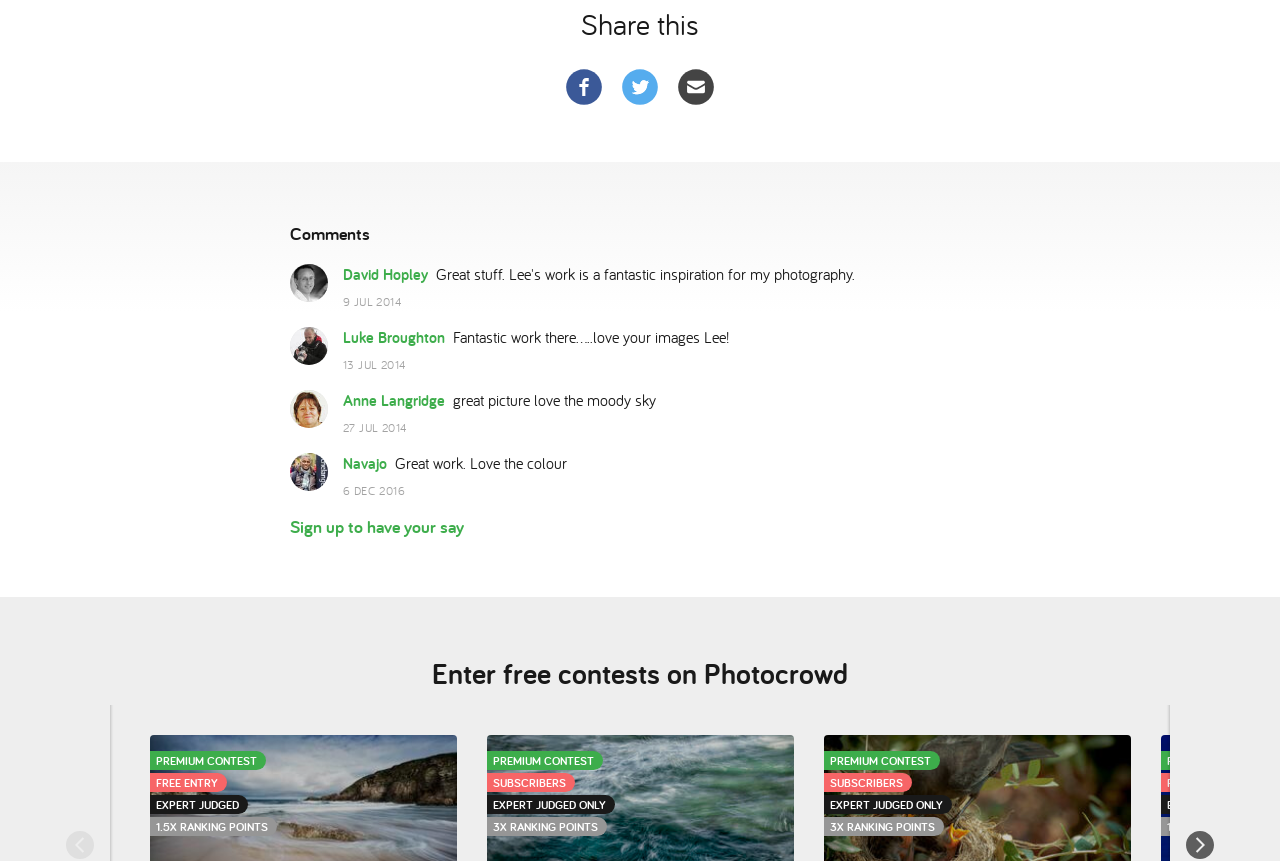Identify the bounding box coordinates of the clickable section necessary to follow the following instruction: "View comments". The coordinates should be presented as four float numbers from 0 to 1, i.e., [left, top, right, bottom].

[0.227, 0.258, 0.289, 0.285]